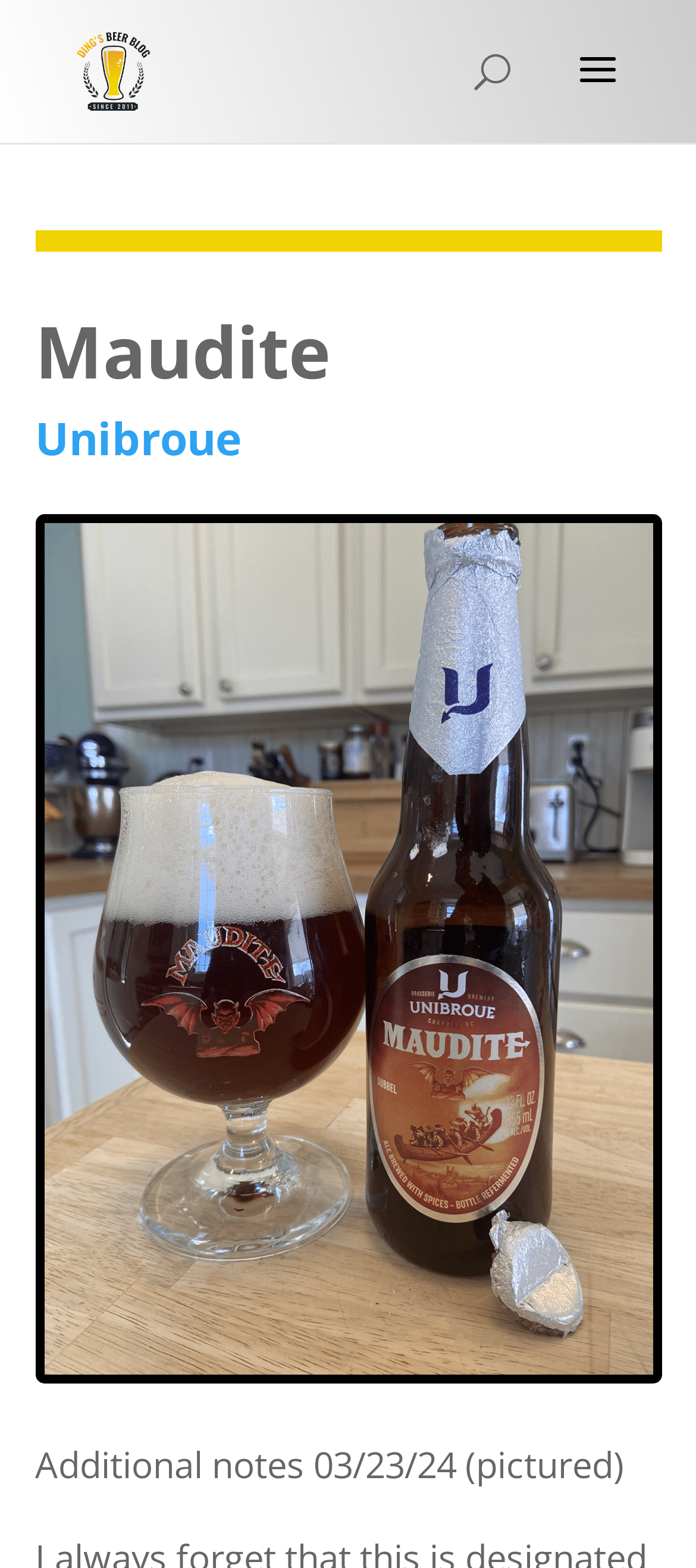Who is the brewer of the beer Maudite?
Could you answer the question with a detailed and thorough explanation?

The brewer of the beer Maudite can be found in the link element 'Unibroue' located near the top of the webpage, which is likely the brewer of the beer being reviewed.